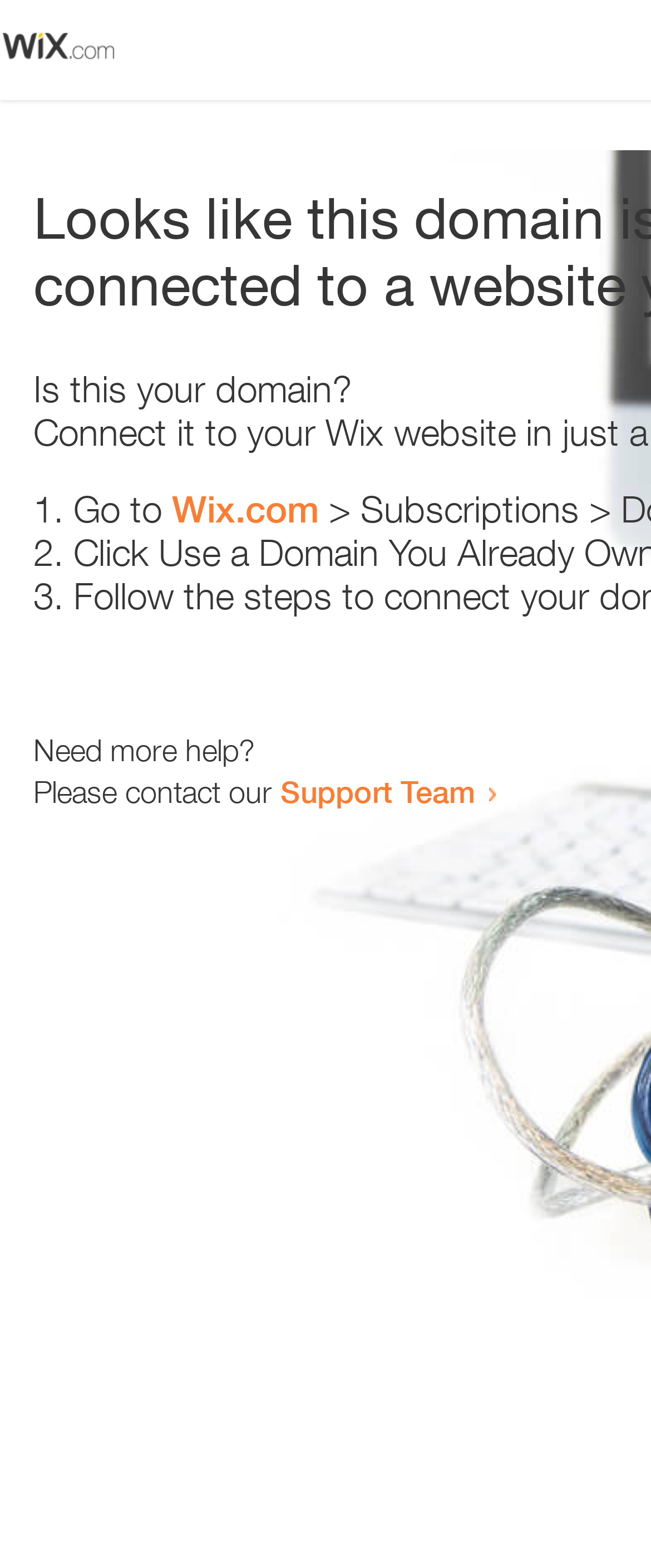How many steps are listed?
Look at the screenshot and provide an in-depth answer.

The webpage contains a list of steps, and there are three list markers '1.', '2.', and '3.' indicating the number of steps.